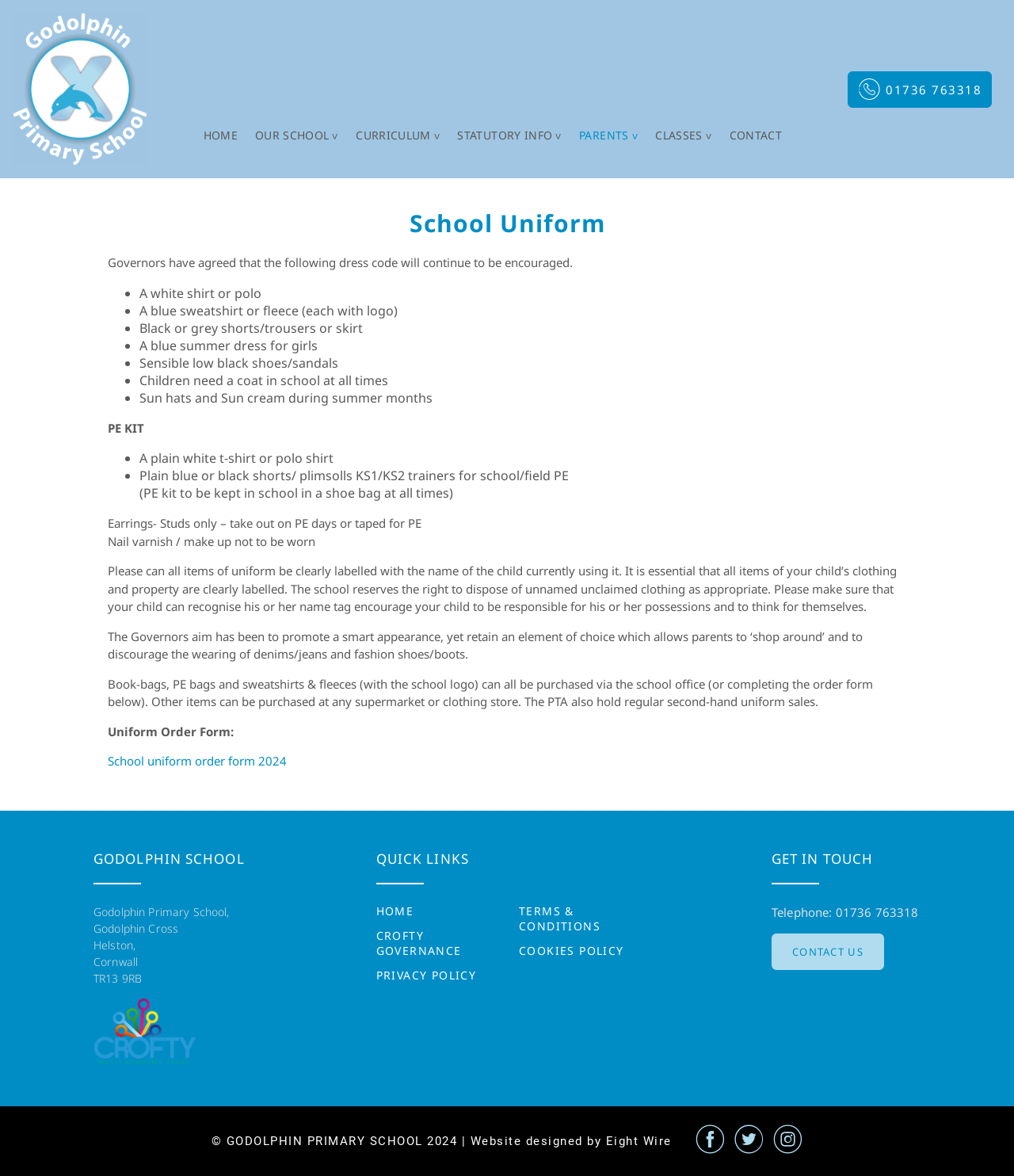Summarize the webpage comprehensively, mentioning all visible components.

The webpage is about the school uniform policy of Godolphin Primary School. At the top left corner, there is a logo of the school, and next to it, there are several links to different sections of the website, including "HOME", "OUR SCHOOL", "CURRICULUM", "STATUTORY INFO", "PARENTS", "CLASSES", and "CONTACT". Below these links, there is a phone number "01736 763318" displayed.

The main content of the webpage is divided into two sections. The first section is about the school uniform policy, which is headed by a title "School Uniform". Below the title, there is a paragraph explaining that the governors have agreed to continue encouraging a specific dress code. This is followed by a list of items that make up the school uniform, including a white shirt or polo, a blue sweatshirt or fleece, black or grey shorts/trousers, and sensible low black shoes/sandals.

The second section is about the PE kit, which is headed by a title "PE KIT". Below the title, there is a list of items that make up the PE kit, including a plain white t-shirt or polo shirt, plain blue or black shorts, and plimsolls or trainers.

Below these two sections, there are several paragraphs of text explaining the school's policy on labeling uniform items, the importance of smart appearance, and how to purchase uniform items. There is also a link to a uniform order form.

At the bottom of the webpage, there is a section with the school's address, including "Godolphin Cross", "Helston", "Cornwall", and "TR13 9RB". Next to the address, there is a logo of the Crofty Multi Academy Trust. Below this, there are several links to quick links, including "HOME", "CROFTY GOVERNANCE", "PRIVACY POLICY", and "TERMS & CONDITIONS". There is also a section with a heading "GET IN TOUCH", which includes a phone number and a link to "CONTACT US". Finally, at the very bottom of the webpage, there is a copyright notice and a link to the website designer.